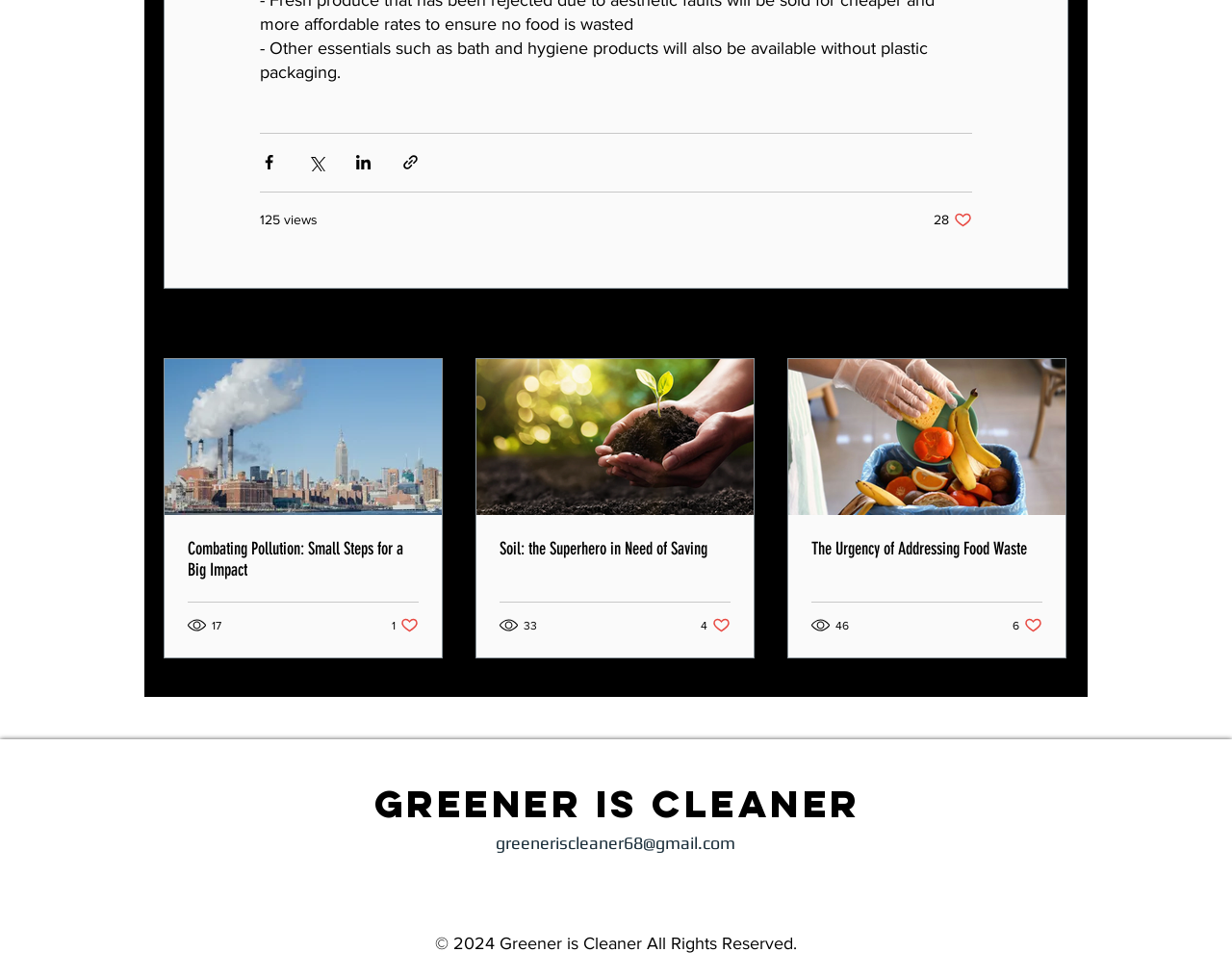Locate the bounding box coordinates of the clickable region to complete the following instruction: "Contact via email."

[0.402, 0.852, 0.597, 0.872]